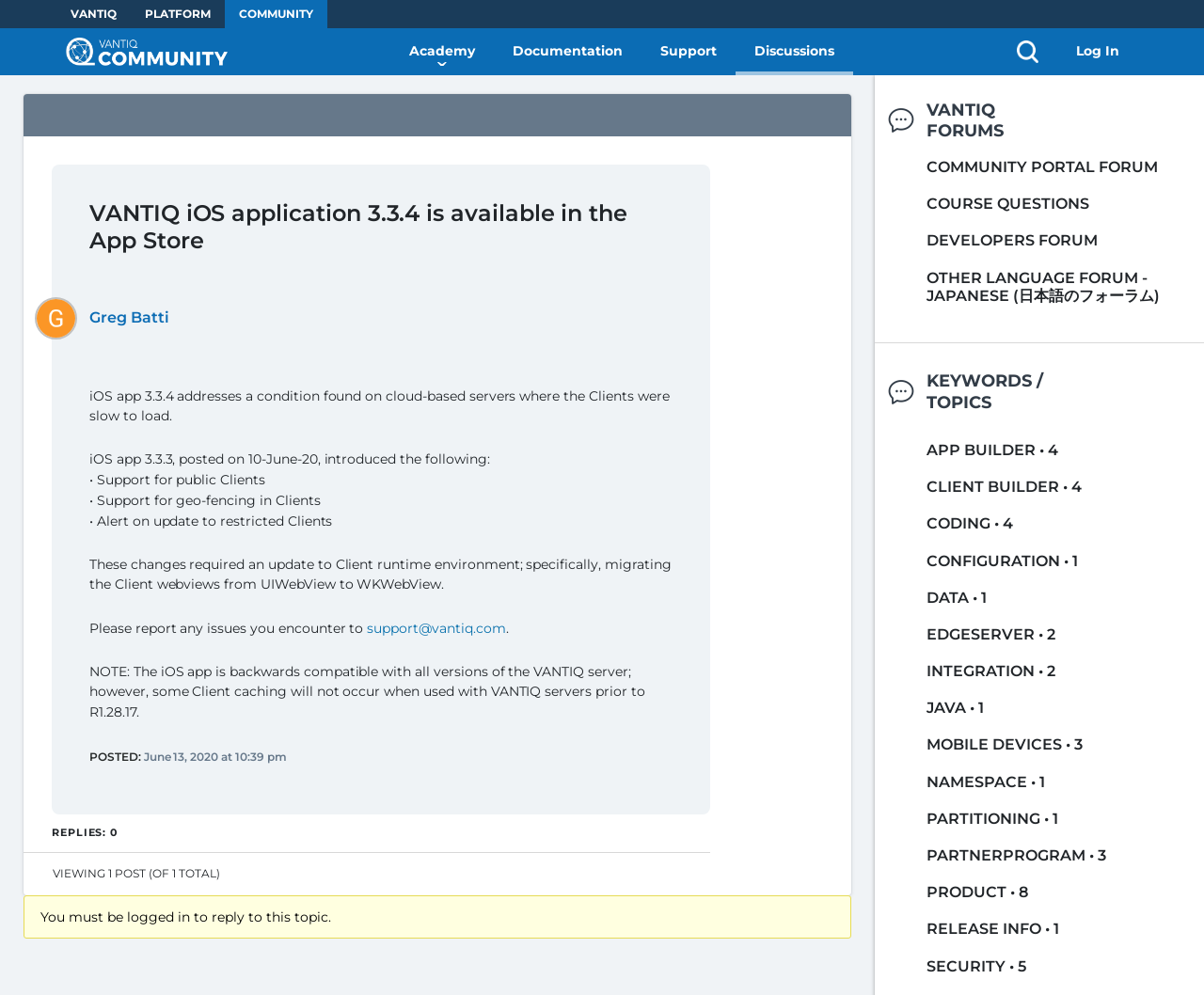Provide a thorough and detailed response to the question by examining the image: 
What is the latest iOS app version?

The latest iOS app version is mentioned in the title of the webpage, 'VANTIQ iOS application 3.3.4 is available in the App Store'.